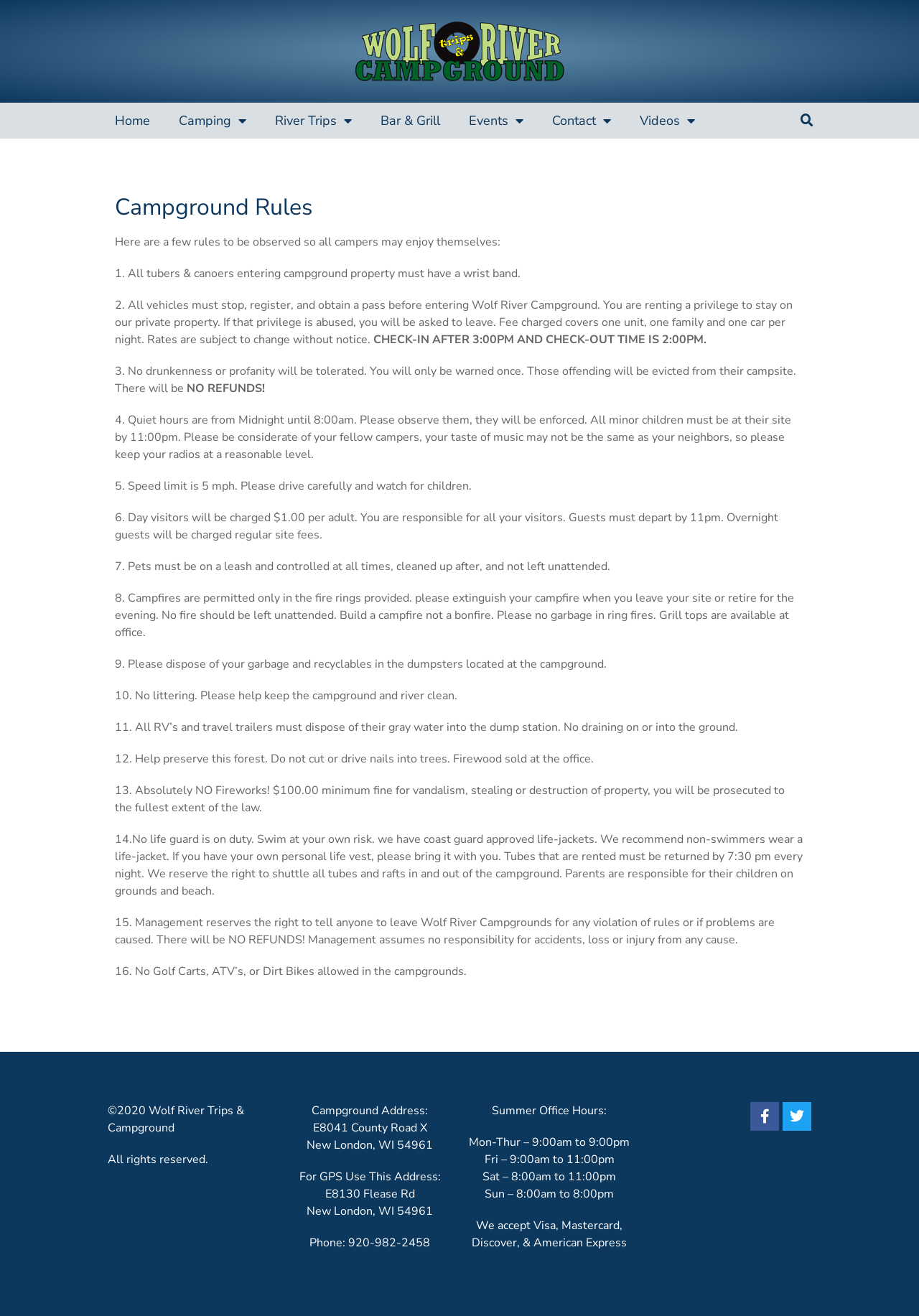Please identify the coordinates of the bounding box for the clickable region that will accomplish this instruction: "View previous strain".

None